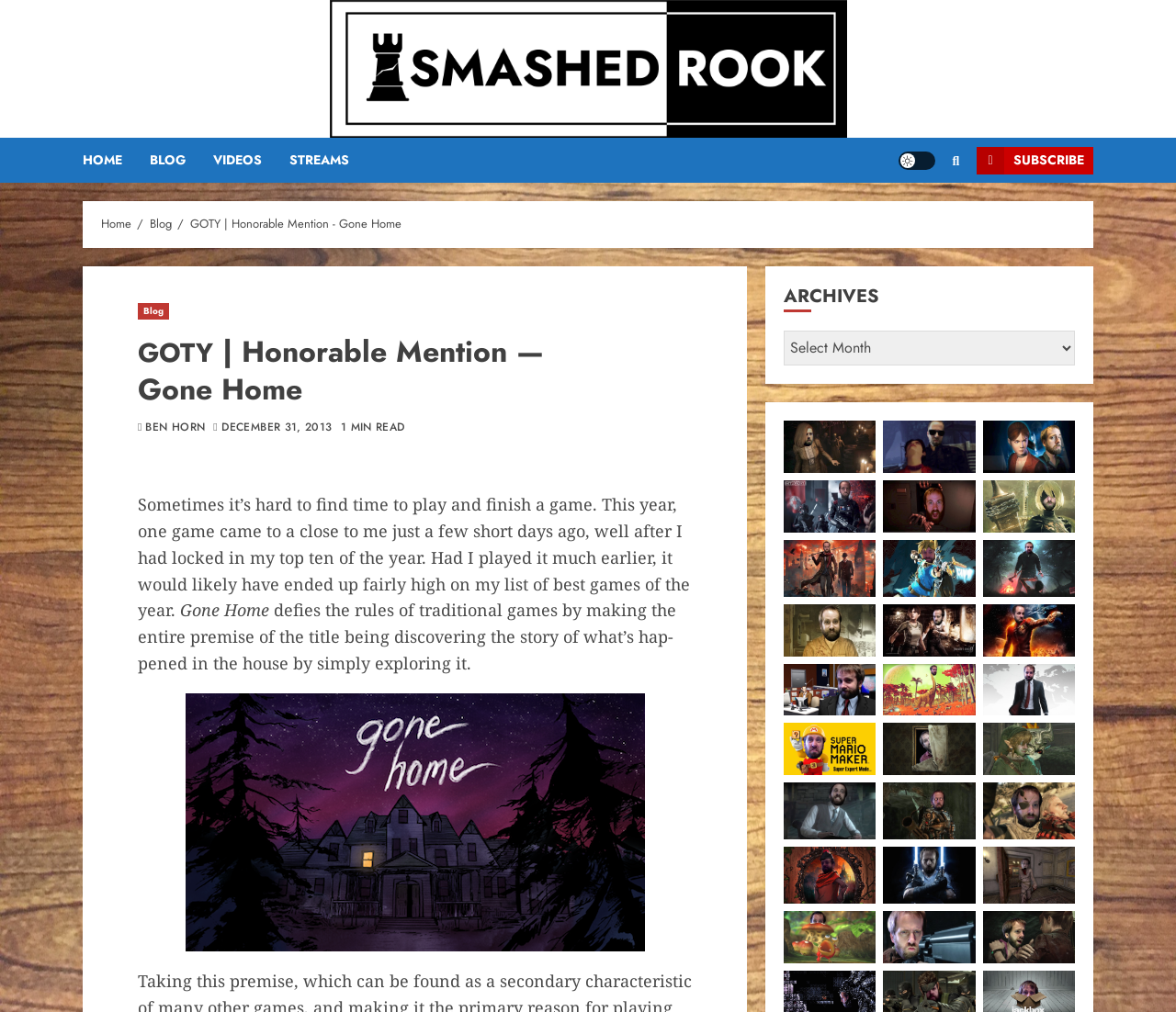Examine the image carefully and respond to the question with a detailed answer: 
What is the purpose of the 'Archives' section?

The 'Archives' section has a combobox with multiple links, which suggests that it is used to access past articles or archives of the website.